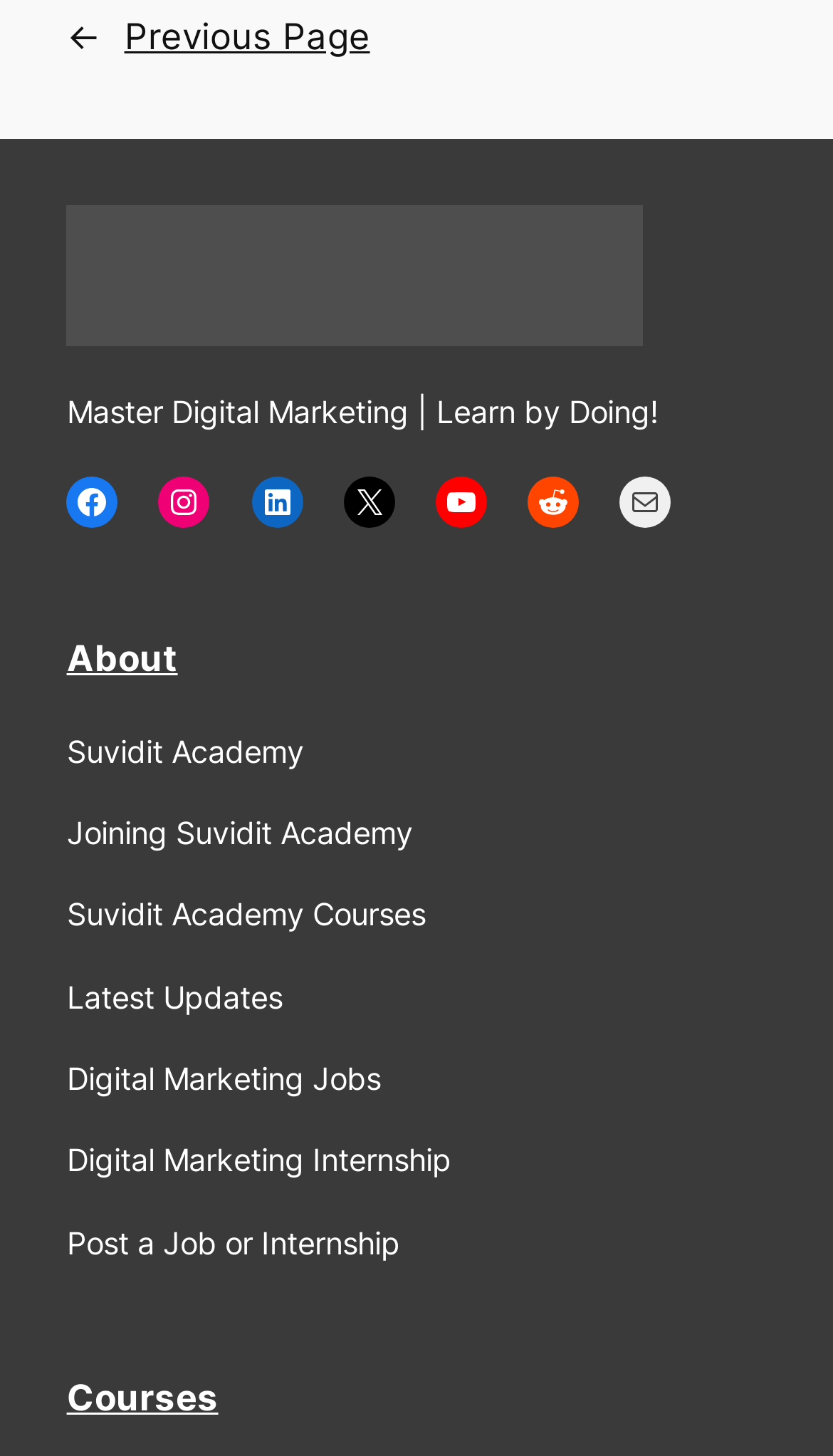Please answer the following question using a single word or phrase: 
How many navigation menus are there?

2